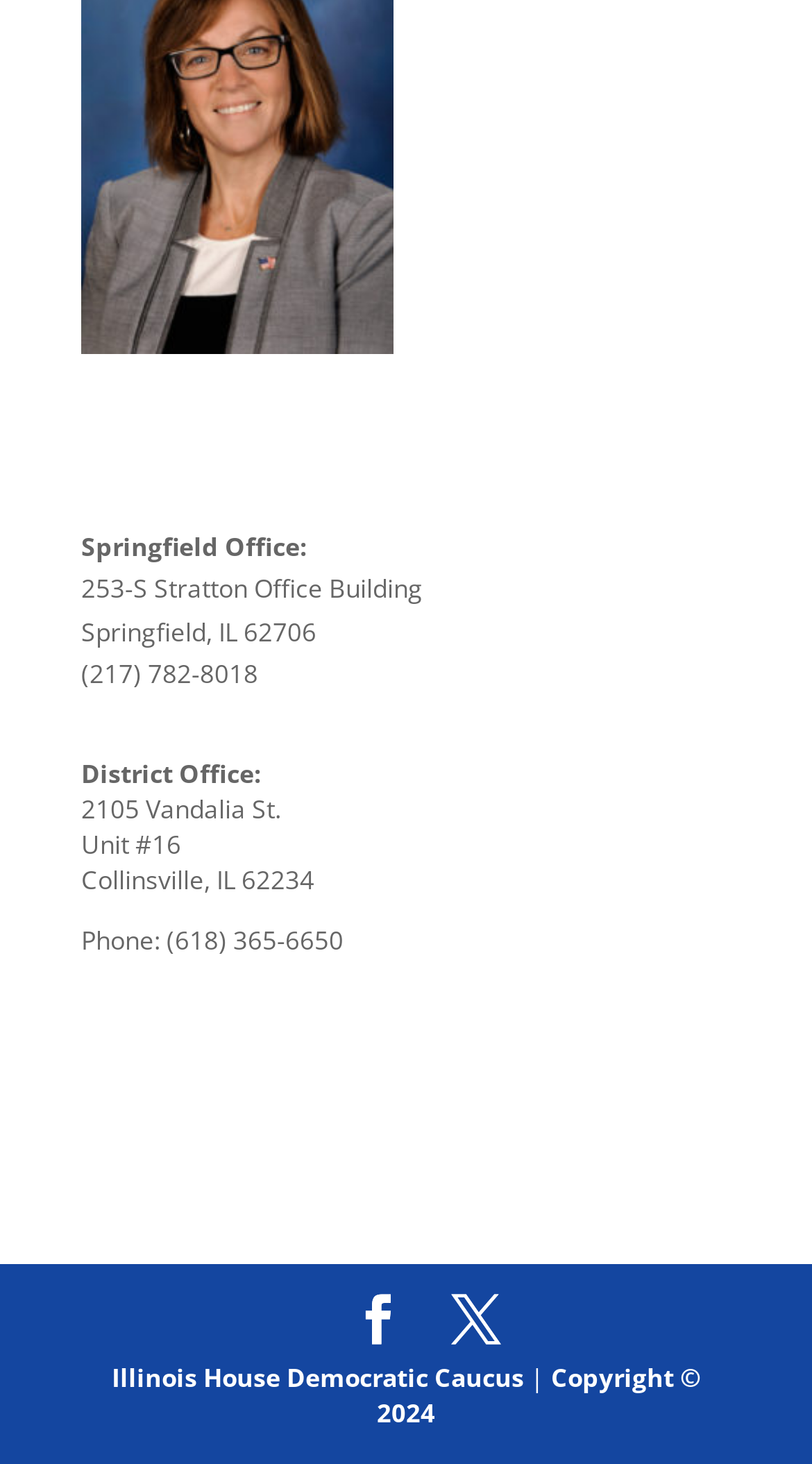Given the webpage screenshot, identify the bounding box of the UI element that matches this description: "Shoper".

None